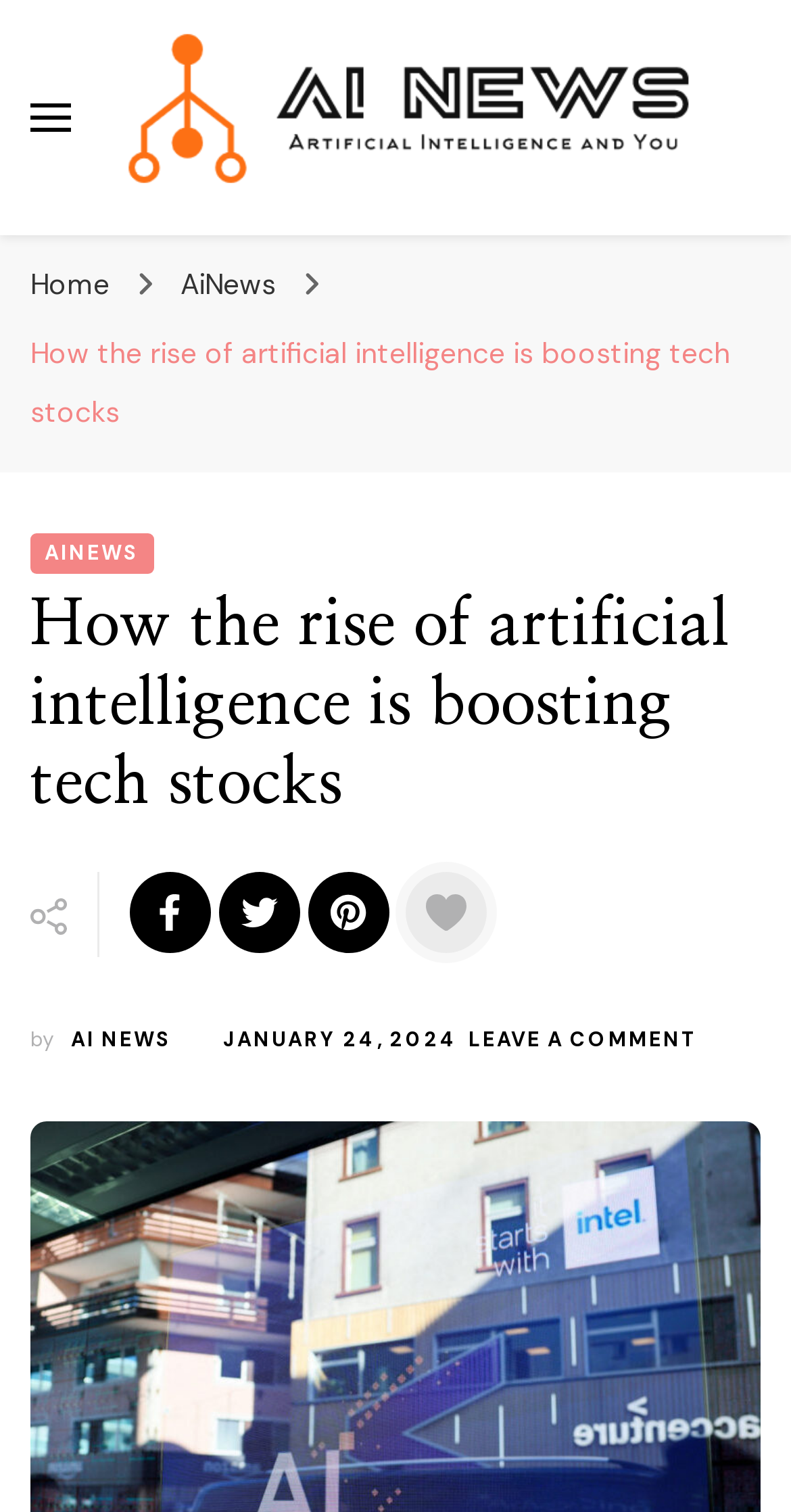Please find and provide the title of the webpage.

How the rise of artificial intelligence is boosting tech stocks